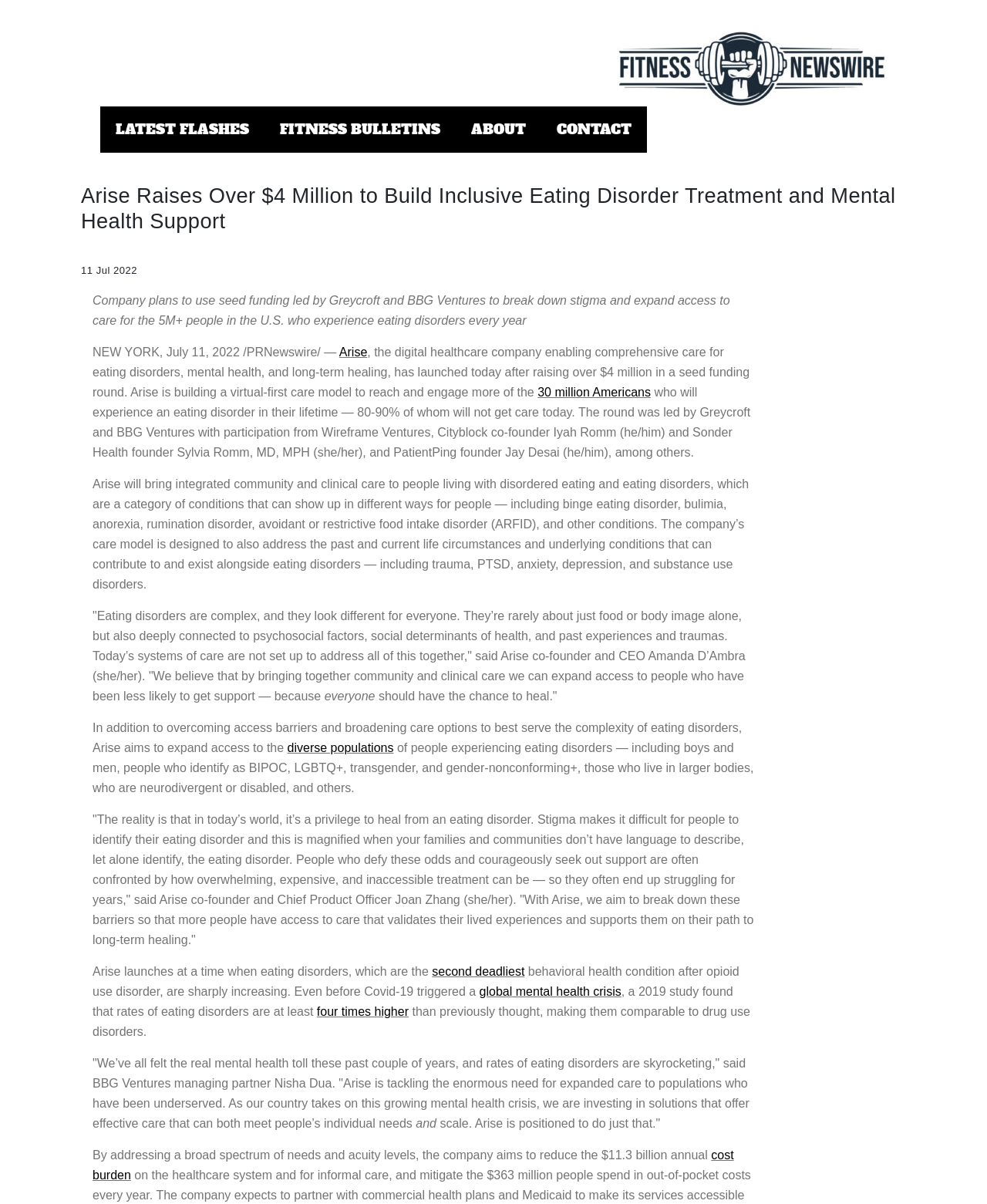Provide a single word or phrase answer to the question: 
What is the estimated annual cost burden of eating disorders on the healthcare system?

$11.3 billion